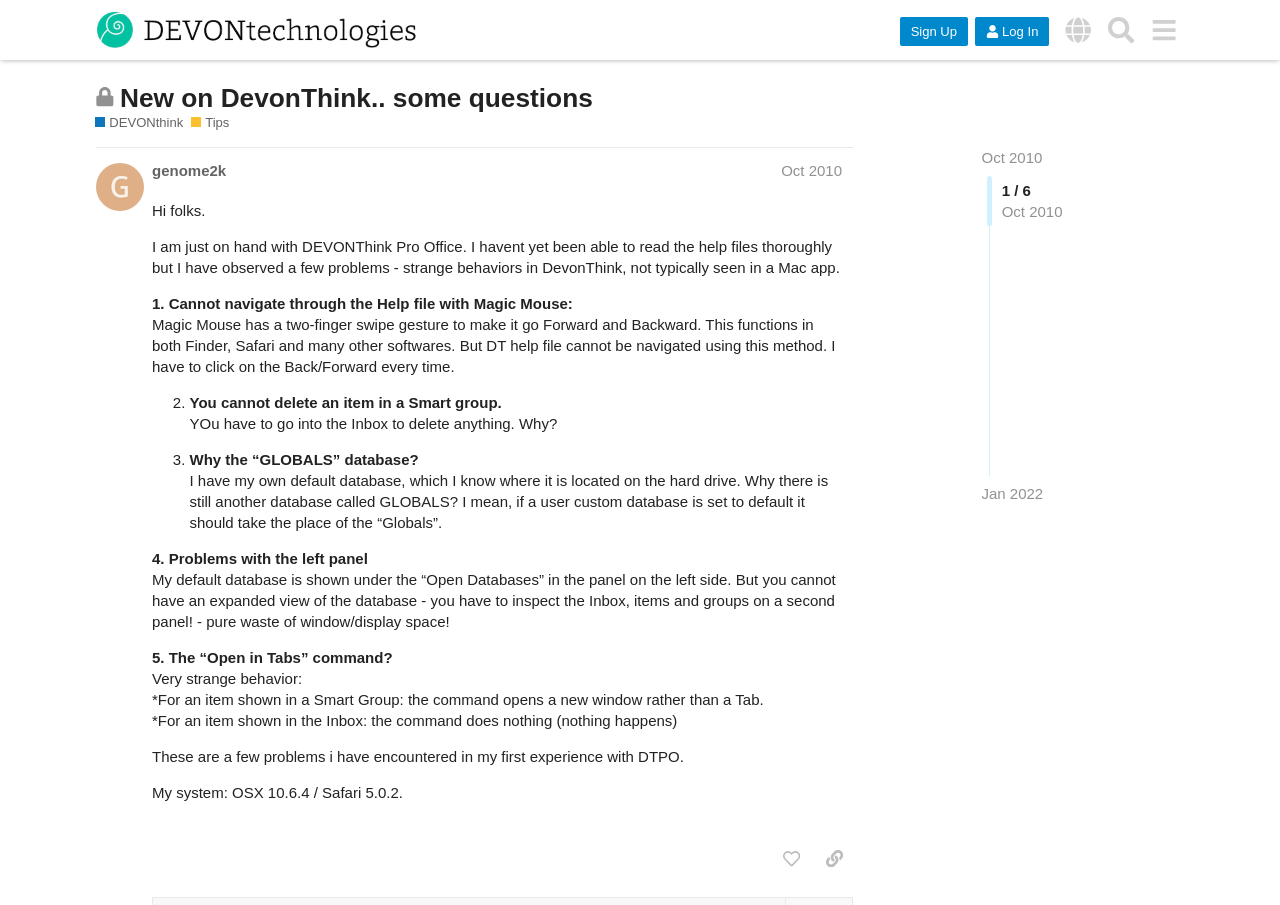Identify and extract the main heading of the webpage.

New on DevonThink.. some questions